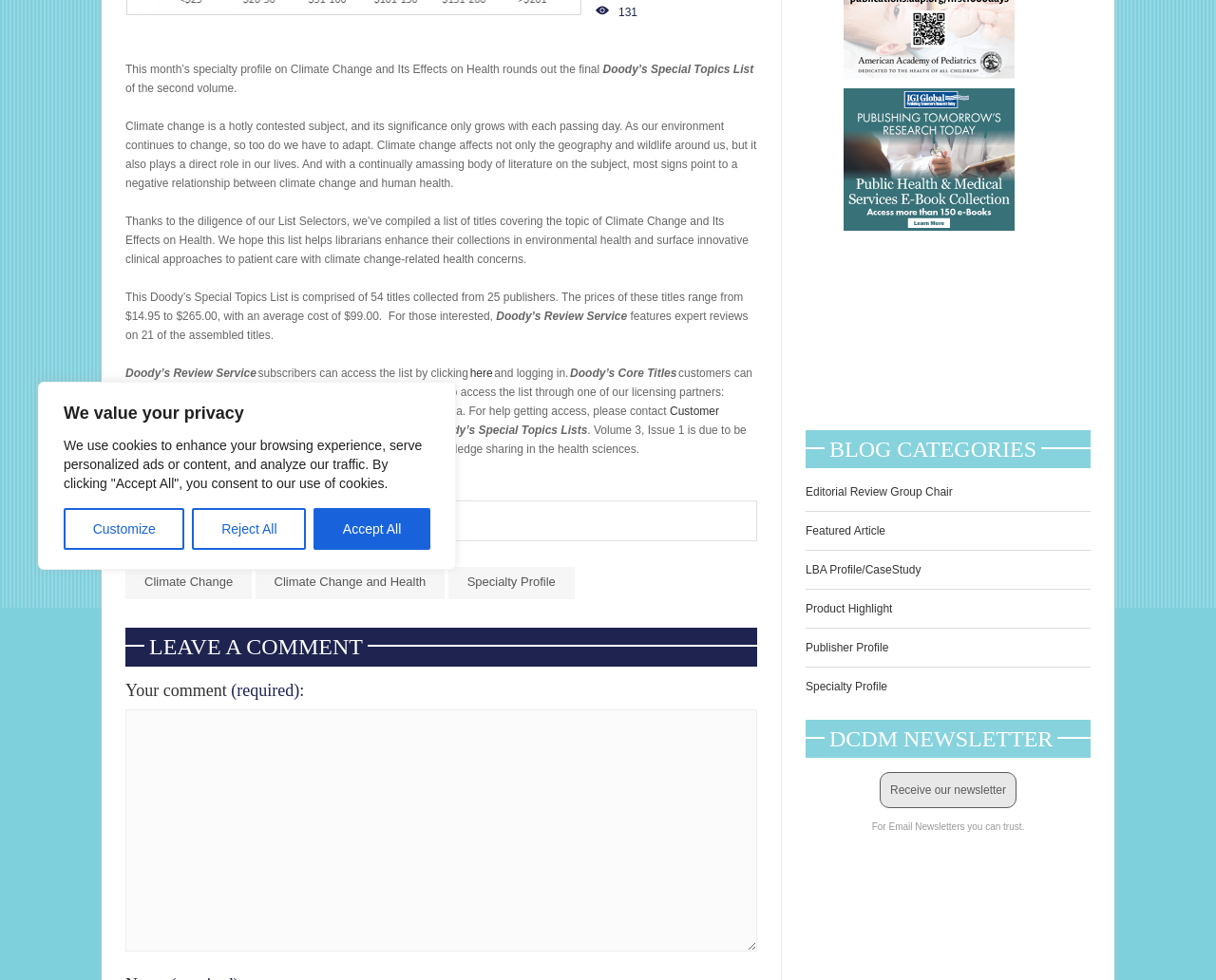From the webpage screenshot, identify the region described by Climate Change and Health. Provide the bounding box coordinates as (top-left x, top-left y, bottom-right x, bottom-right y), with each value being a floating point number between 0 and 1.

[0.21, 0.578, 0.366, 0.611]